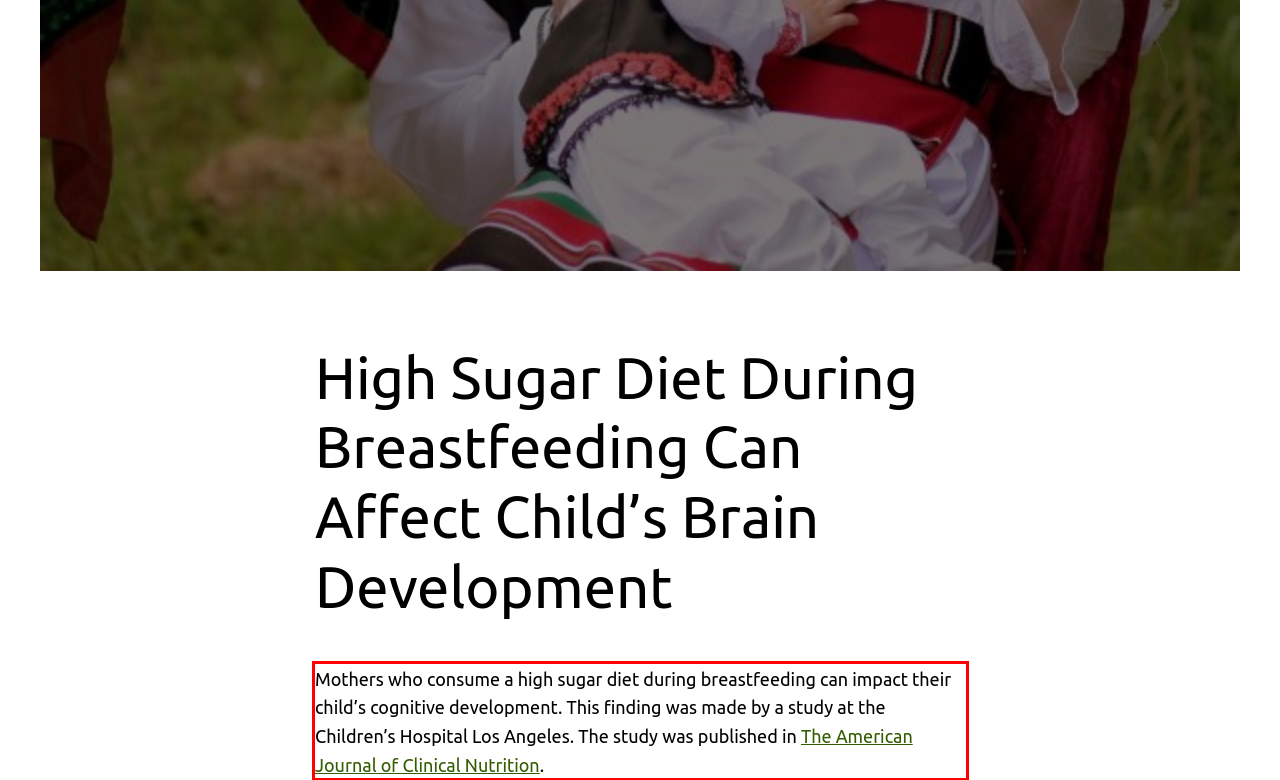The screenshot you have been given contains a UI element surrounded by a red rectangle. Use OCR to read and extract the text inside this red rectangle.

Mothers who consume a high sugar diet during breastfeeding can impact their child’s cognitive development. This finding was made by a study at the Children’s Hospital Los Angeles. The study was published in The American Journal of Clinical Nutrition.